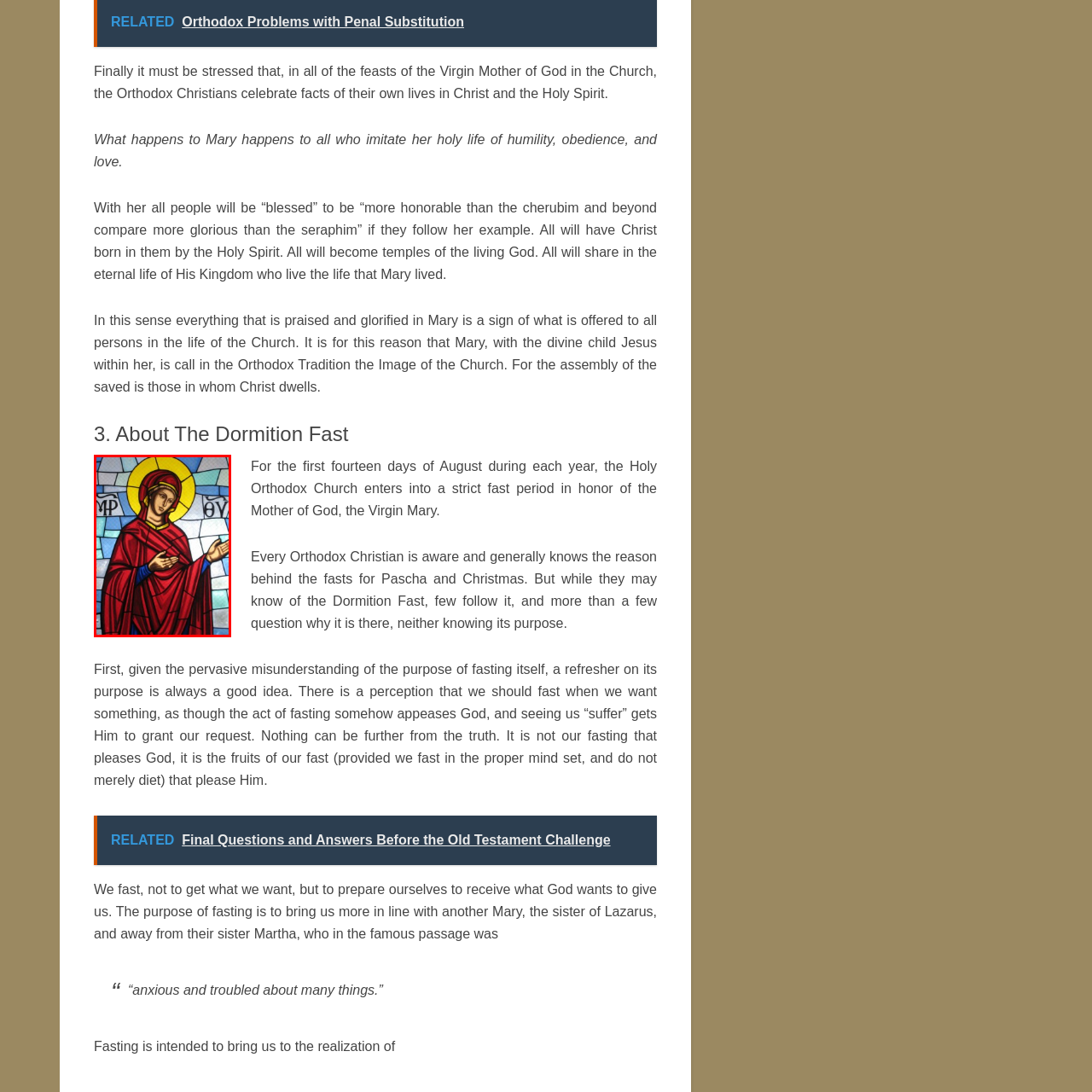View the part of the image surrounded by red, What does the halo around Mary's head symbolize? Respond with a concise word or phrase.

Her holiness